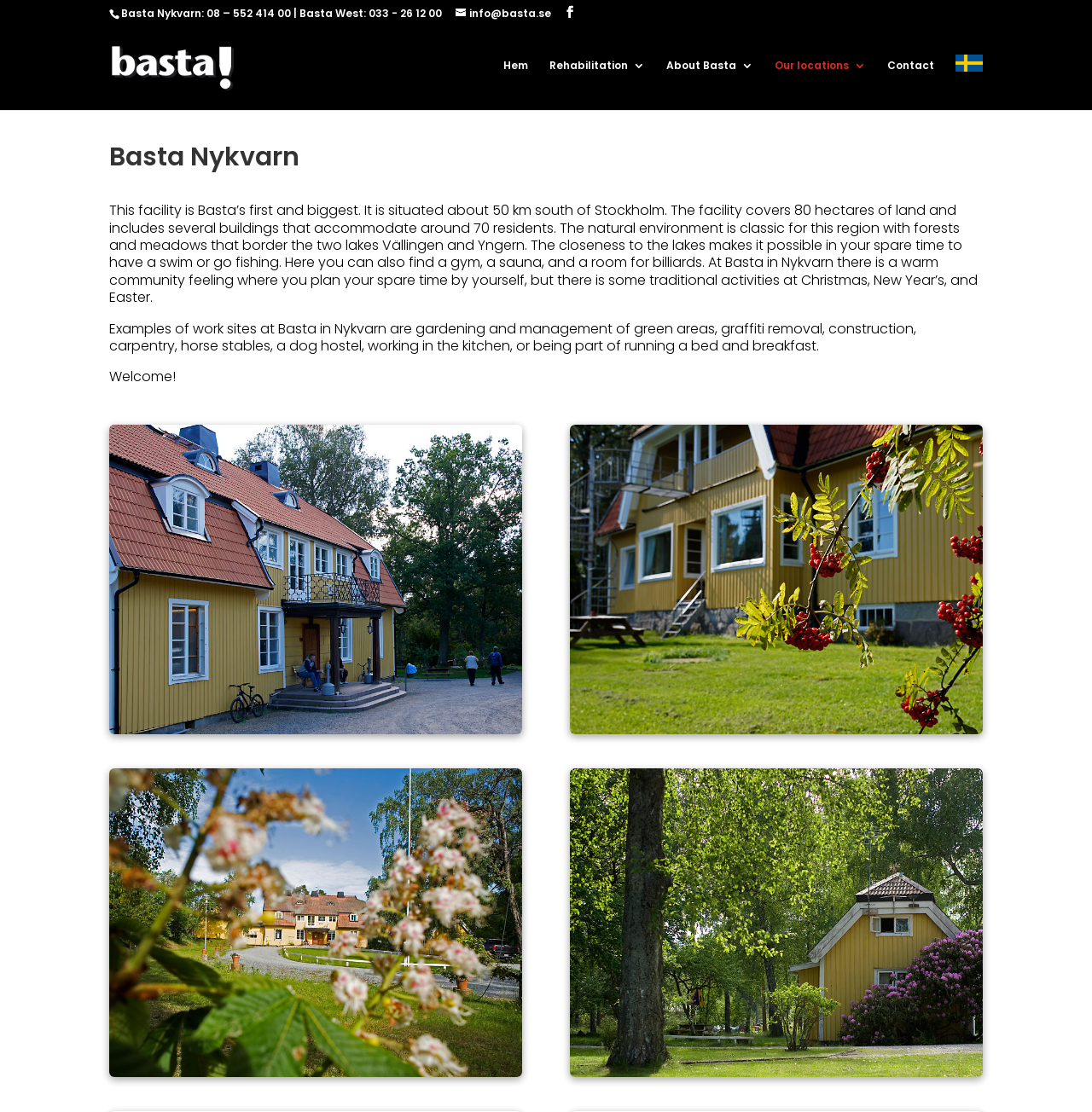Locate the bounding box coordinates of the element to click to perform the following action: 'Visit the home page'. The coordinates should be given as four float values between 0 and 1, in the form of [left, top, right, bottom].

[0.461, 0.054, 0.484, 0.09]